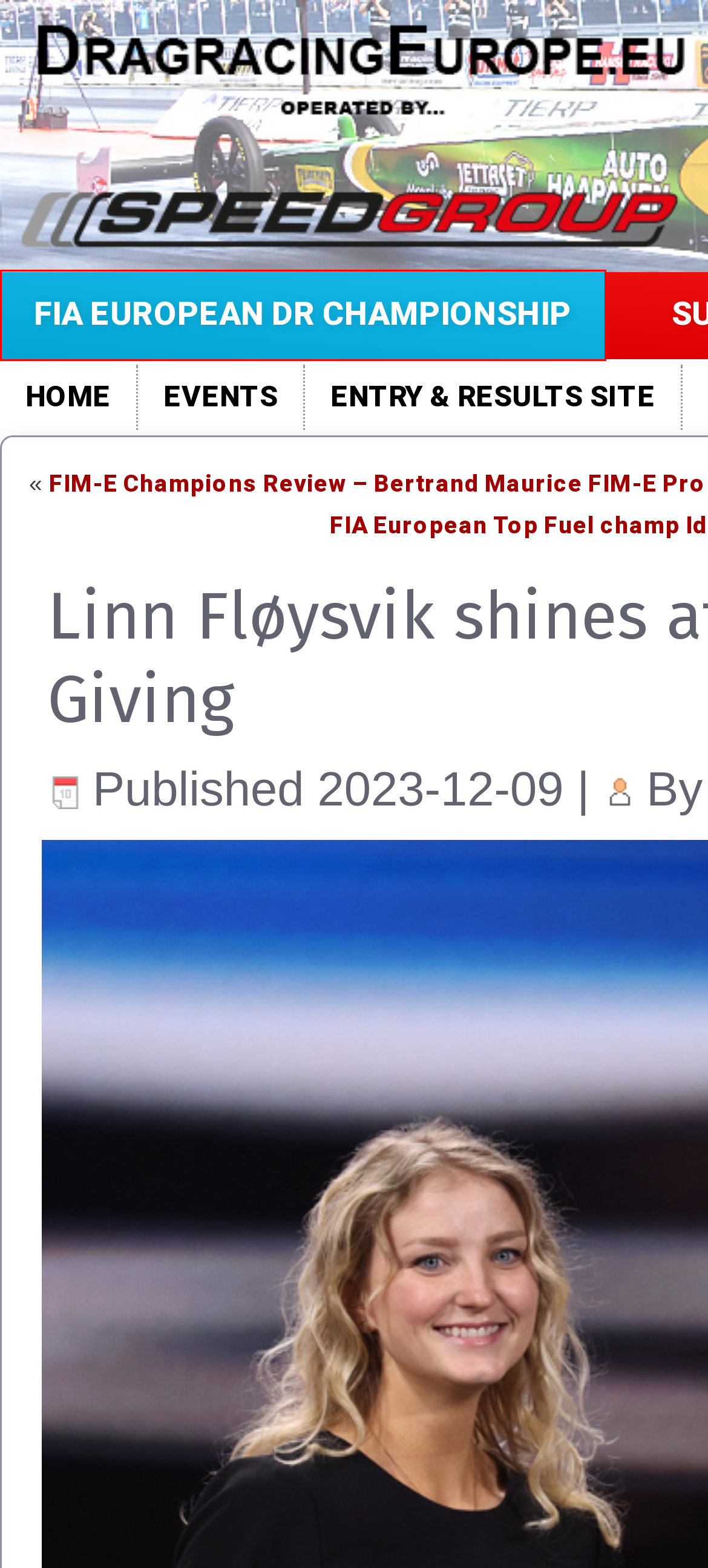You are provided with a screenshot of a webpage where a red rectangle bounding box surrounds an element. Choose the description that best matches the new webpage after clicking the element in the red bounding box. Here are the choices:
A. FIA European Top Fuel champ Ida Zetterström to make NHRA debut with JCM Racing | Dragracing Europe
B. Blog Page | Dragracing Europe
C. Staff & Contact | Dragracing Europe
D. FIA European Dragracing Championship
E. FIM-E Champions Review – Bertrand Maurice FIM-E Pro Stock Bike | Dragracing Europe
F. EDRS Pro MC
G. Upcoming Events | Dragracing Europe
H. About Speedgroup | Dragracing Europe

D